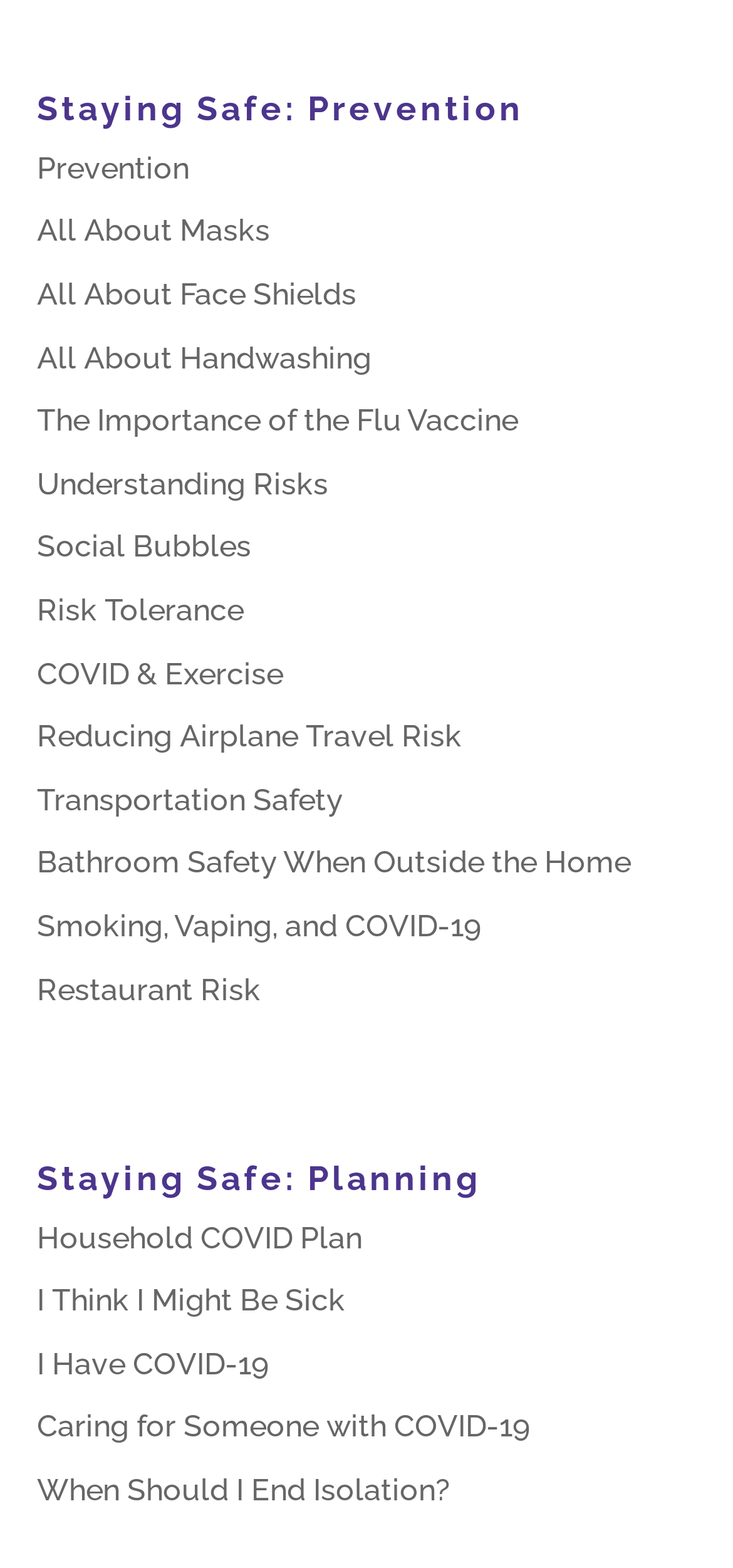Extract the bounding box coordinates of the UI element described: "TechForge Media Ltd.". Provide the coordinates in the format [left, top, right, bottom] with values ranging from 0 to 1.

None